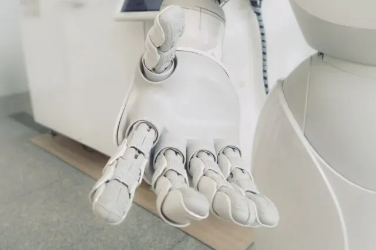Refer to the image and provide an in-depth answer to the question: 
What is the purpose of this robotic hand technology?

The caption states that this technology 'emphasizes the trend towards creating machines that can replicate human actions and interactions', implying that the primary purpose of this robotic hand is to mimic human actions.